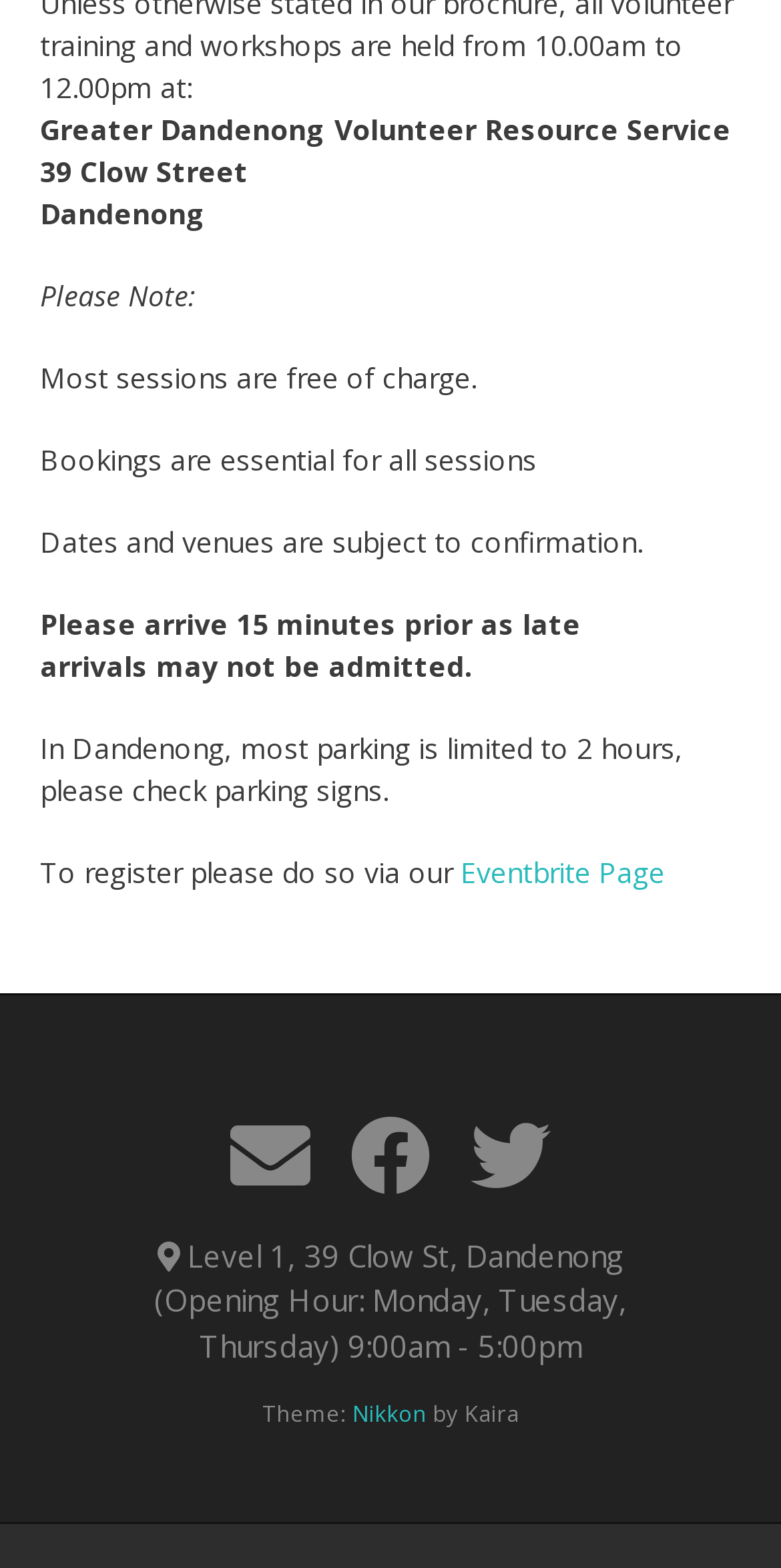Please provide the bounding box coordinate of the region that matches the element description: Nikkon. Coordinates should be in the format (top-left x, top-left y, bottom-right x, bottom-right y) and all values should be between 0 and 1.

[0.451, 0.892, 0.546, 0.911]